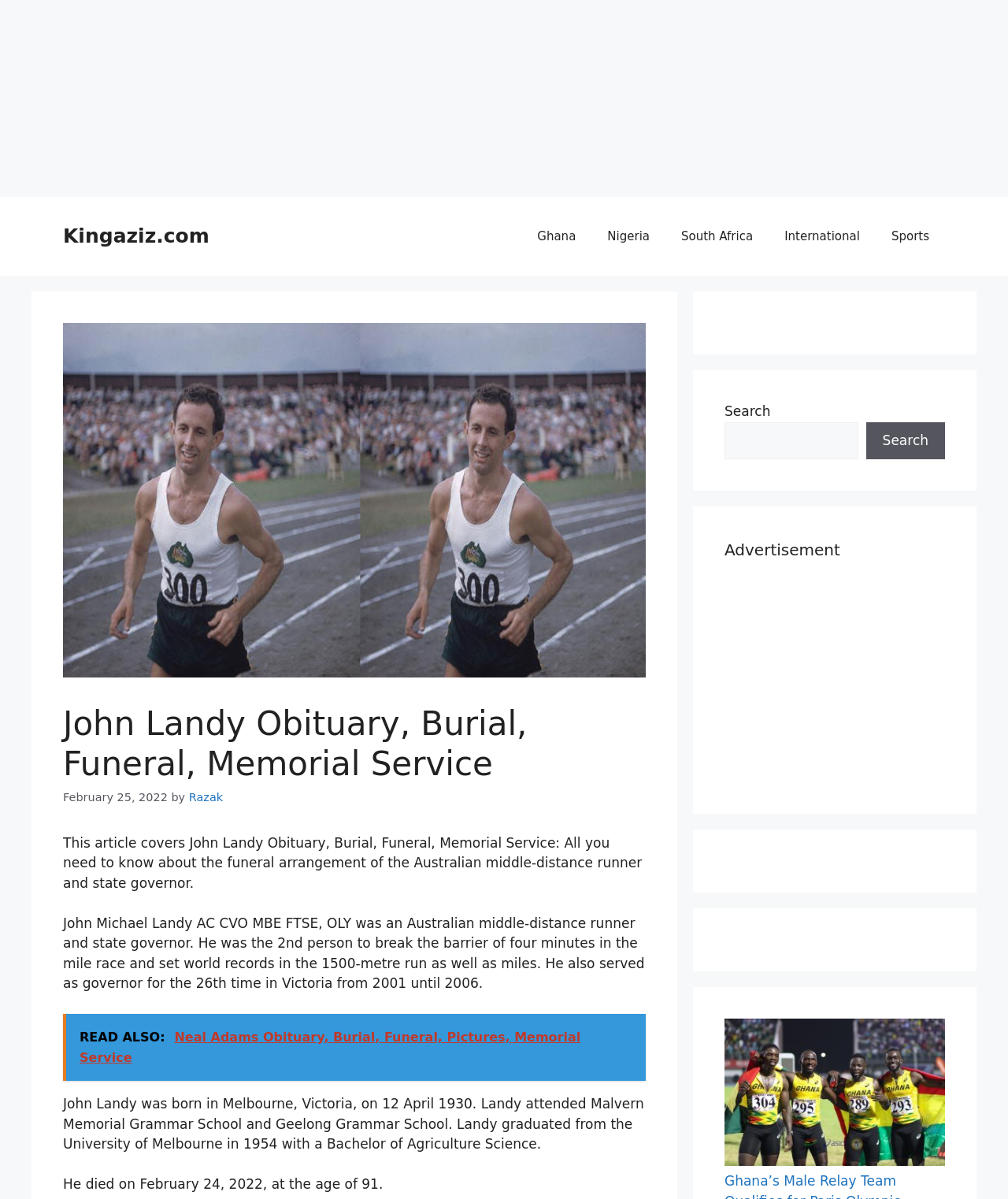Find the bounding box coordinates of the element to click in order to complete the given instruction: "Read the news about Ghana’s Male Relay Team."

[0.719, 0.85, 0.938, 0.977]